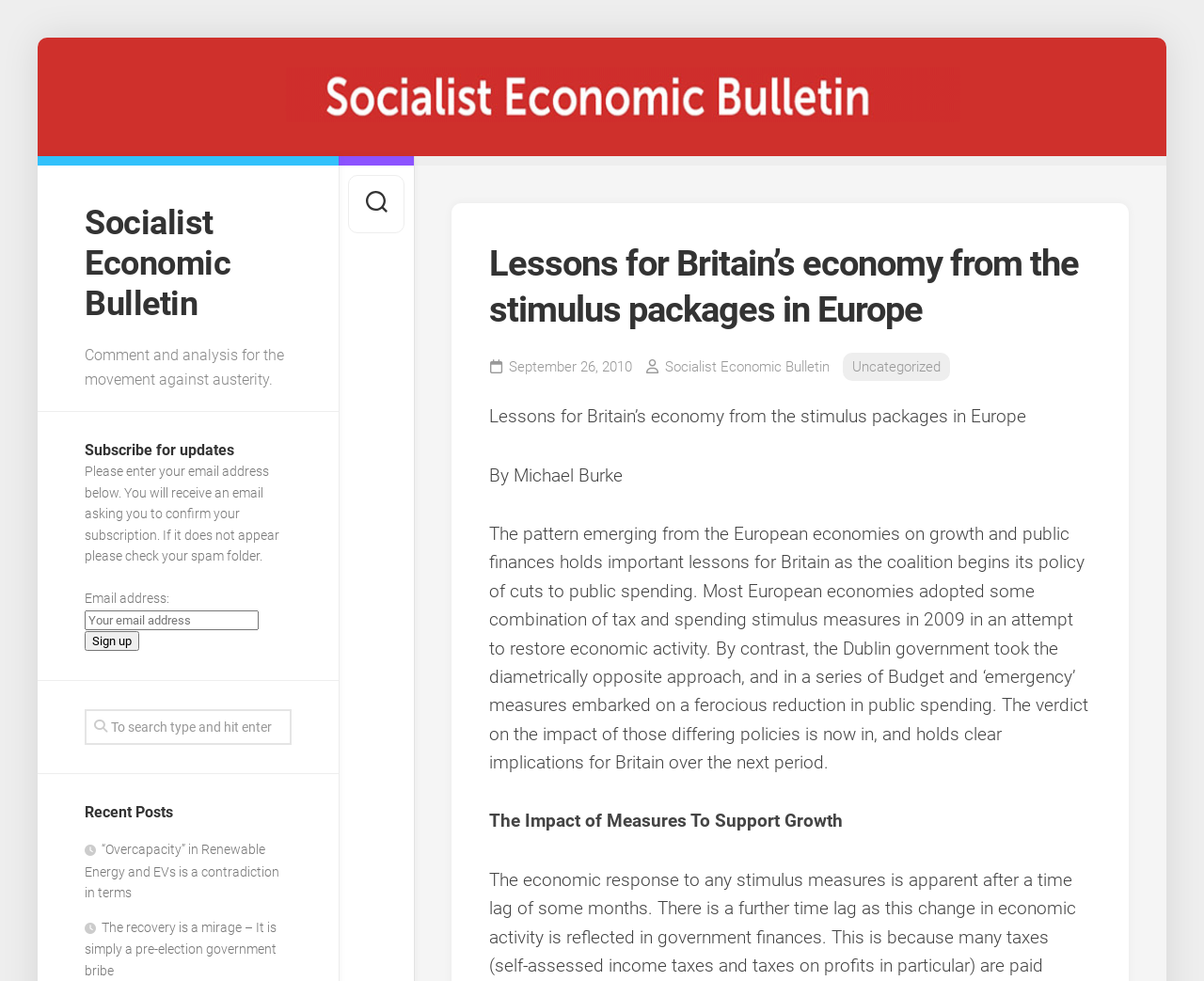Can you find the bounding box coordinates of the area I should click to execute the following instruction: "Read the 'Lessons for Britain’s economy from the stimulus packages in Europe' article"?

[0.406, 0.245, 0.906, 0.34]